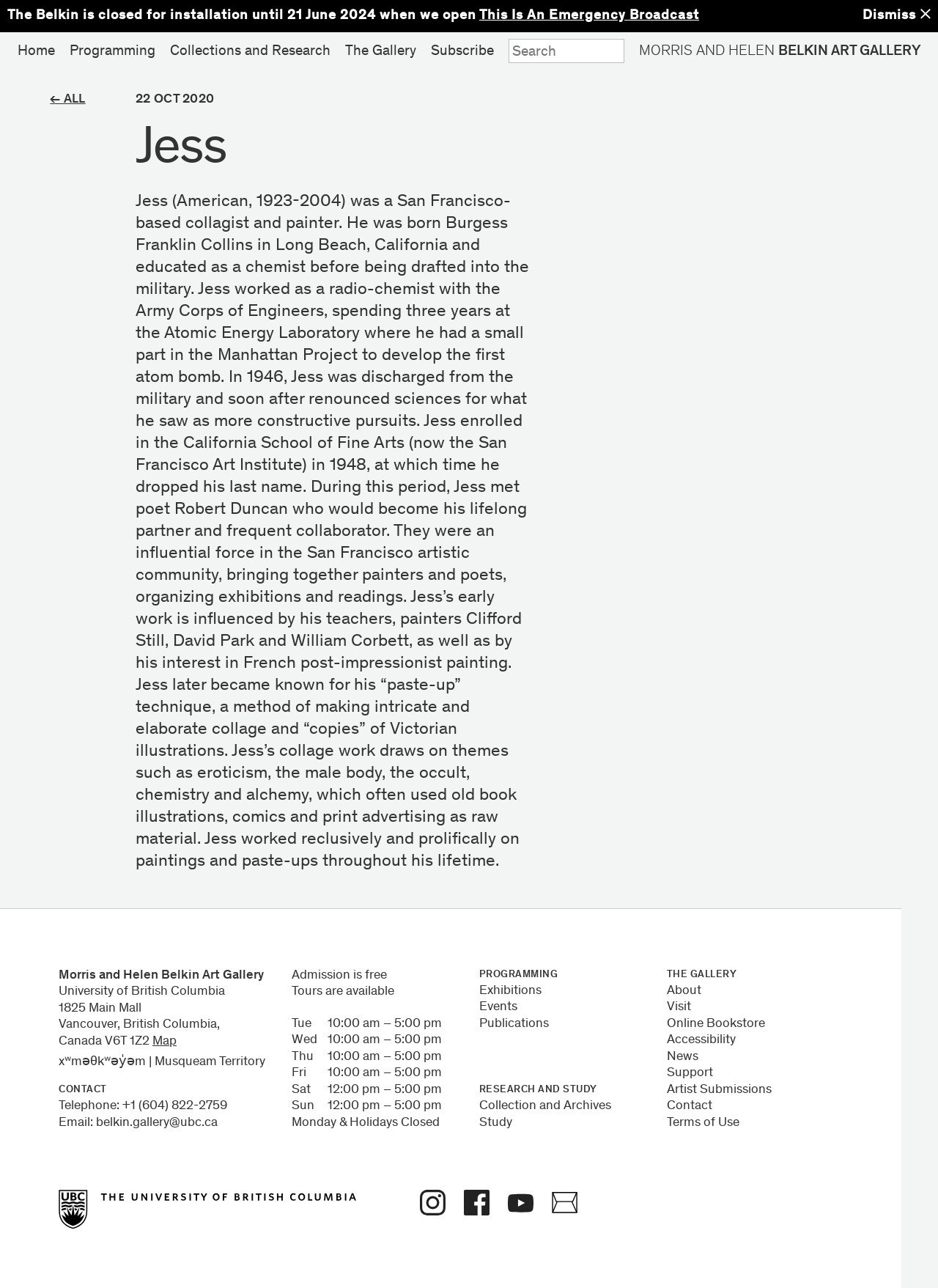Detail the various sections and features present on the webpage.

The webpage is about the Morris and Helen Belkin Art Gallery, with a focus on the artist Jess. At the top of the page, there is a notification that the gallery is closed for installation until June 21, 2024, with a link to an emergency broadcast and a dismiss button. Below this, there is a navigation menu with links to Home, Programming, Collections and Research, The Gallery, and Subscribe.

On the left side of the page, there is a search box and a link to the Morris and Helen Belkin Art Gallery. The main content of the page is divided into sections. The first section is about Jess, with a heading and a brief biography that describes his life and work as a collagist and painter. This section also includes a link to "ALL" and a date, "22 OCT 2020".

Below this, there is a section with the gallery's contact information, including its address, phone number, and email. There is also a note that admission is free and tours are available. The gallery's hours of operation are listed, with different hours for Tuesday to Friday, Saturday, and Sunday.

On the right side of the page, there are three sections: Programming, Research and Study, and The Gallery. Each section has links to related topics, such as exhibitions, events, publications, collection and archives, study, about, visit, online bookstore, accessibility, news, support, and artist submissions.

At the bottom of the page, there are links to Terms of Use and several social media platforms.